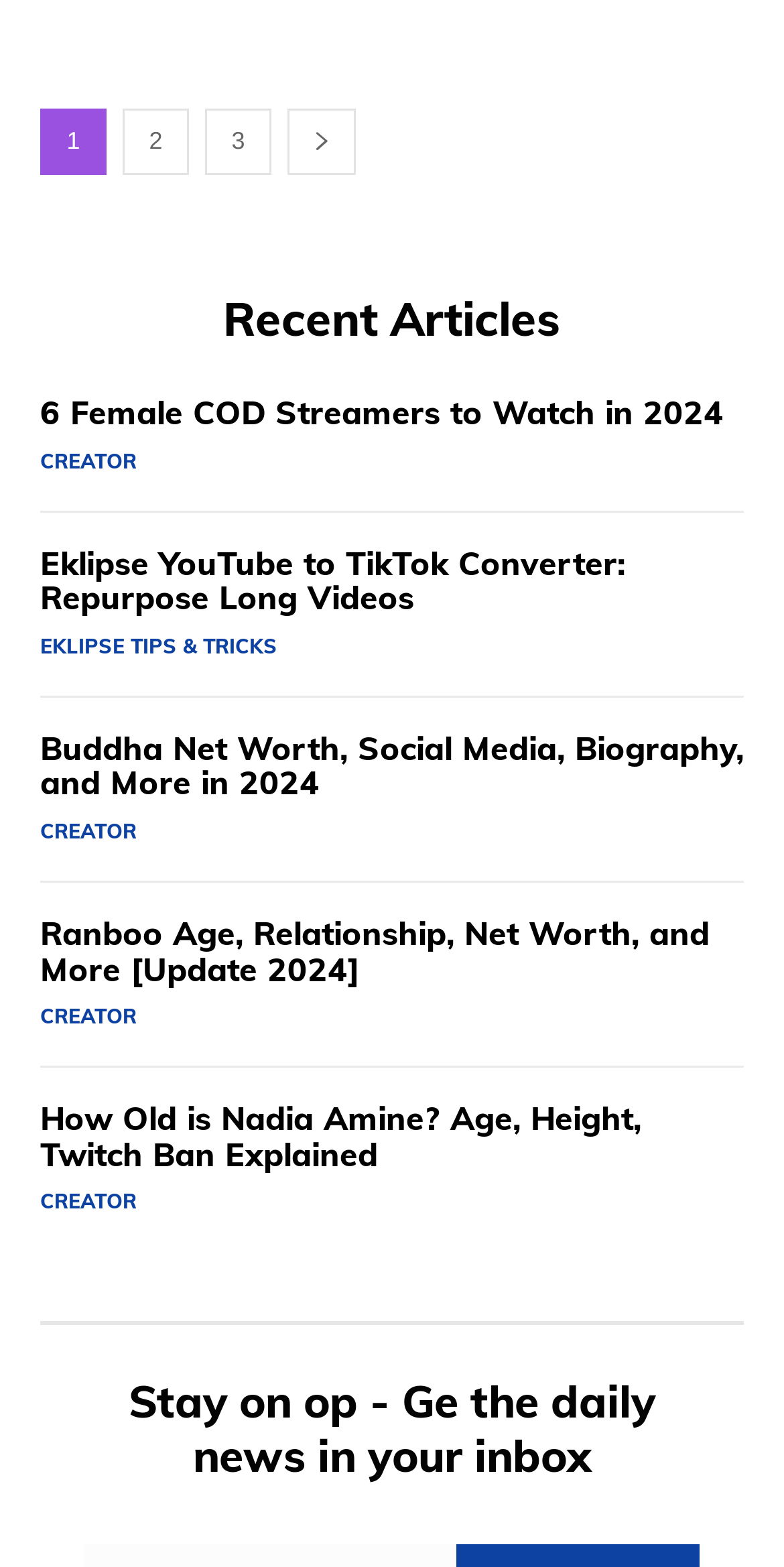Give a concise answer of one word or phrase to the question: 
What is the purpose of the links at the top?

Page navigation